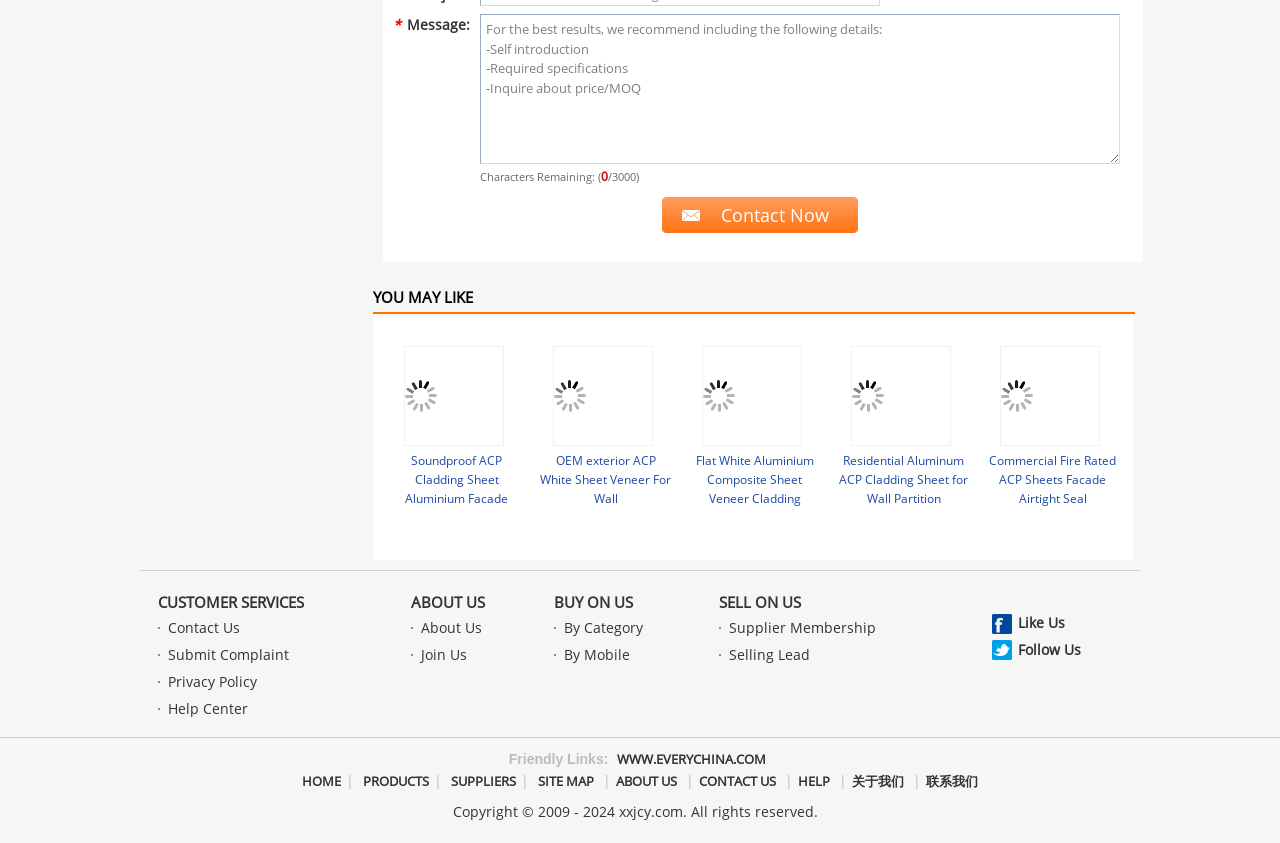Kindly respond to the following question with a single word or a brief phrase: 
What is the purpose of the textbox?

To input a message